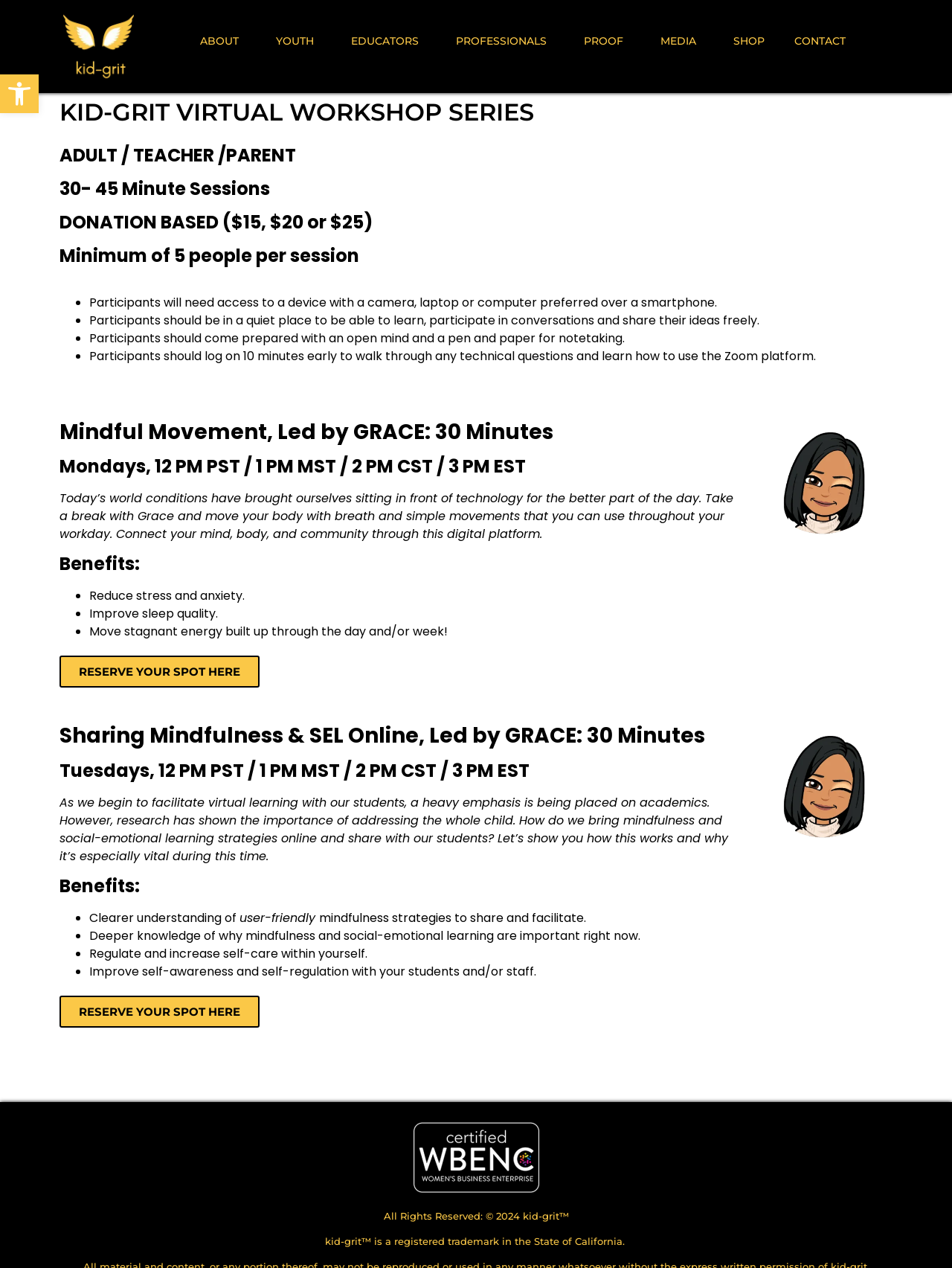Look at the image and answer the question in detail:
What is the certification held by kid-grit?

The certification held by kid-grit is WBENC, which is mentioned in the link 'Women’s Business Enterprise National Council (WBENC)' at the bottom of the webpage.